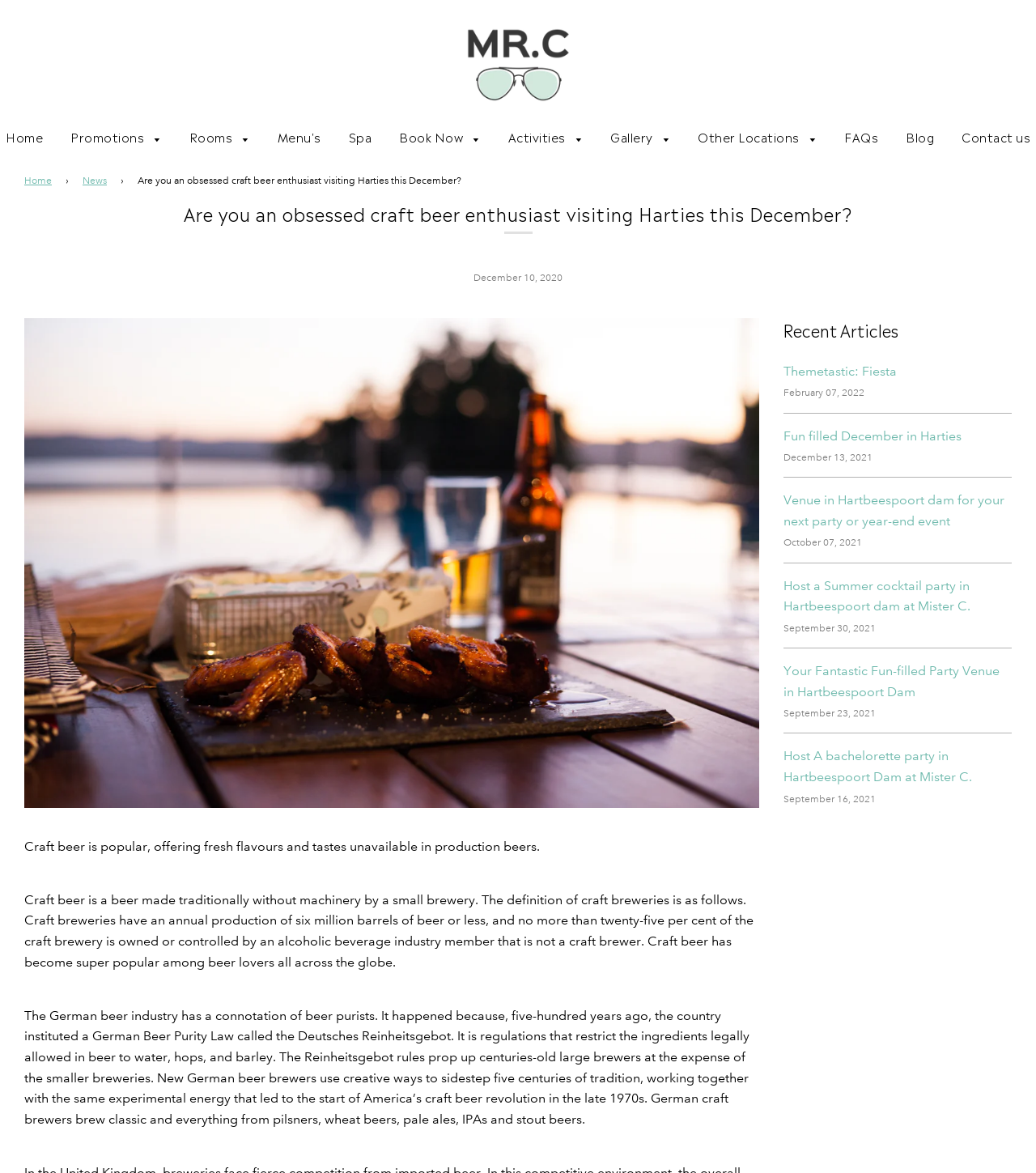Identify the bounding box for the element characterized by the following description: "Home".

[0.023, 0.147, 0.055, 0.161]